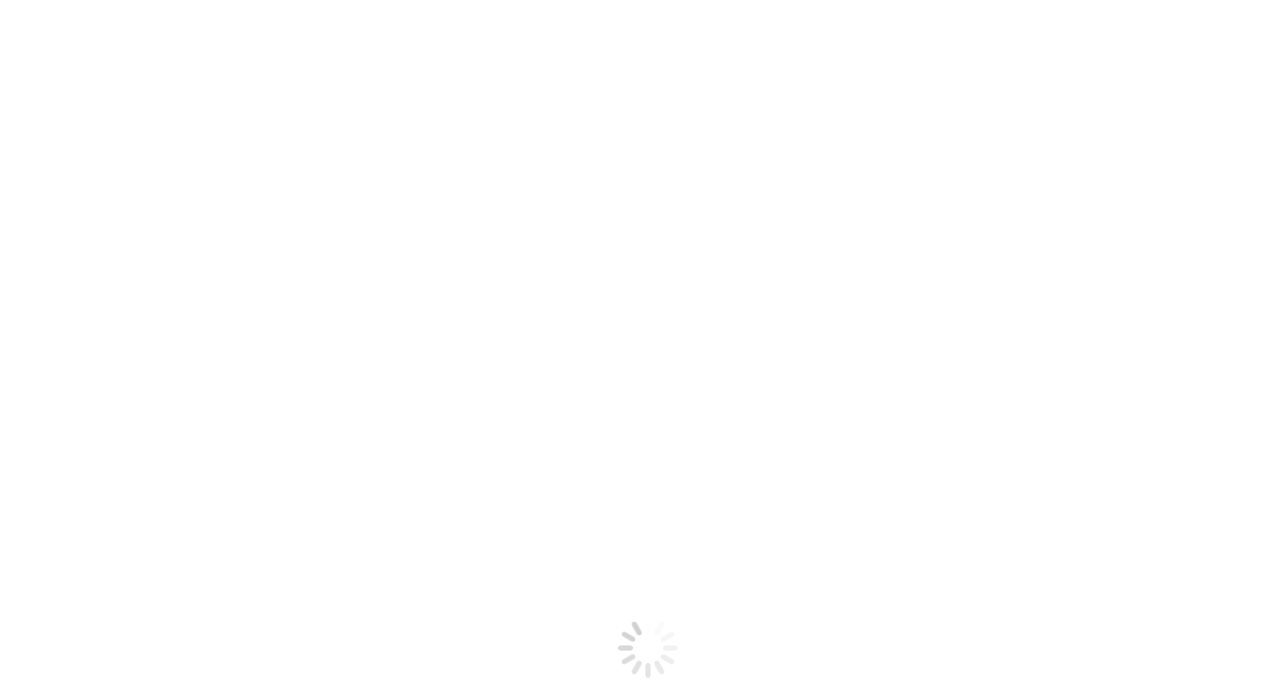Please identify the coordinates of the bounding box that should be clicked to fulfill this instruction: "Search for something".

[0.006, 0.27, 0.145, 0.3]